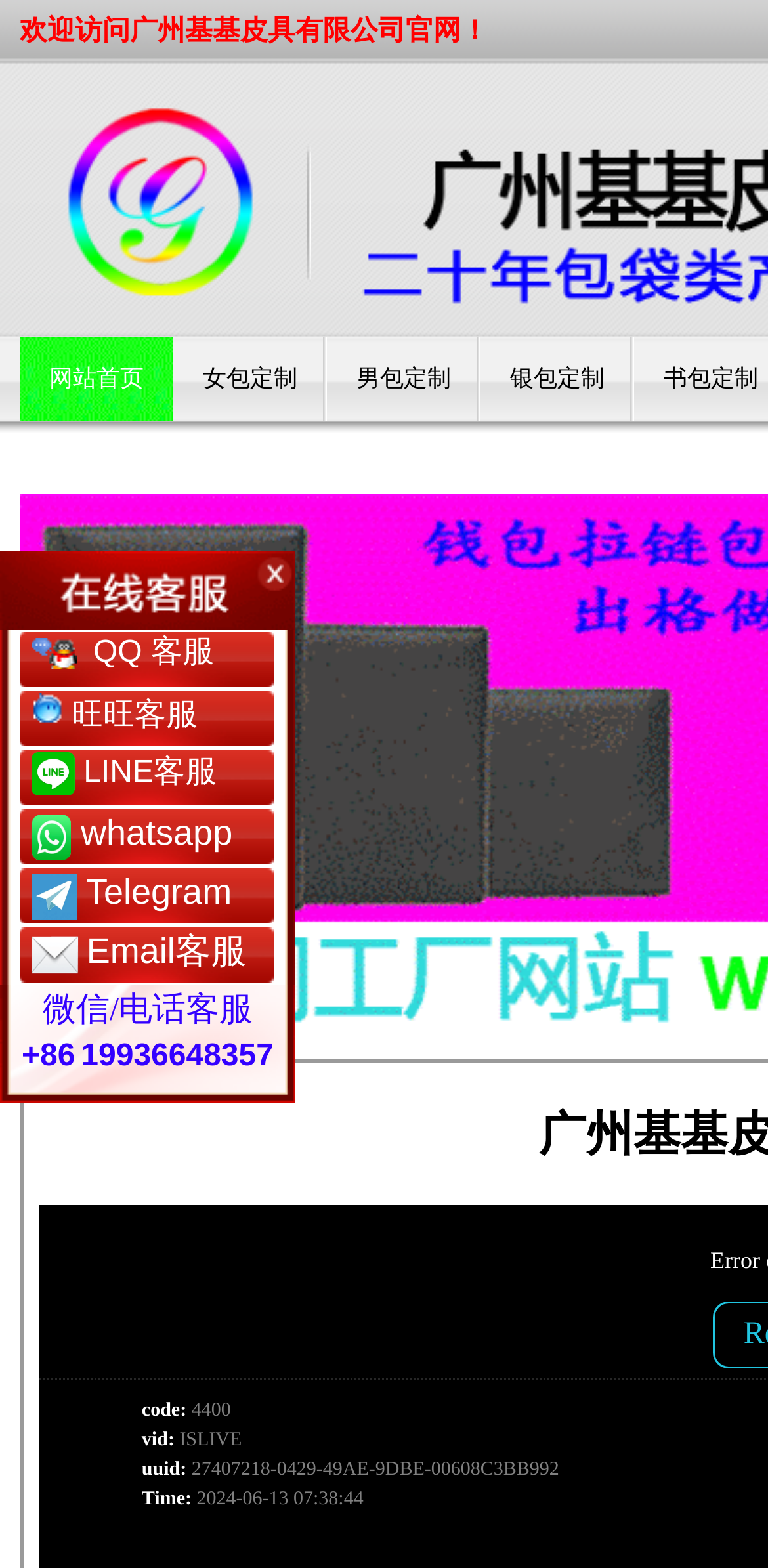Find and specify the bounding box coordinates that correspond to the clickable region for the instruction: "learn about making samples".

[0.072, 0.28, 0.503, 0.31]